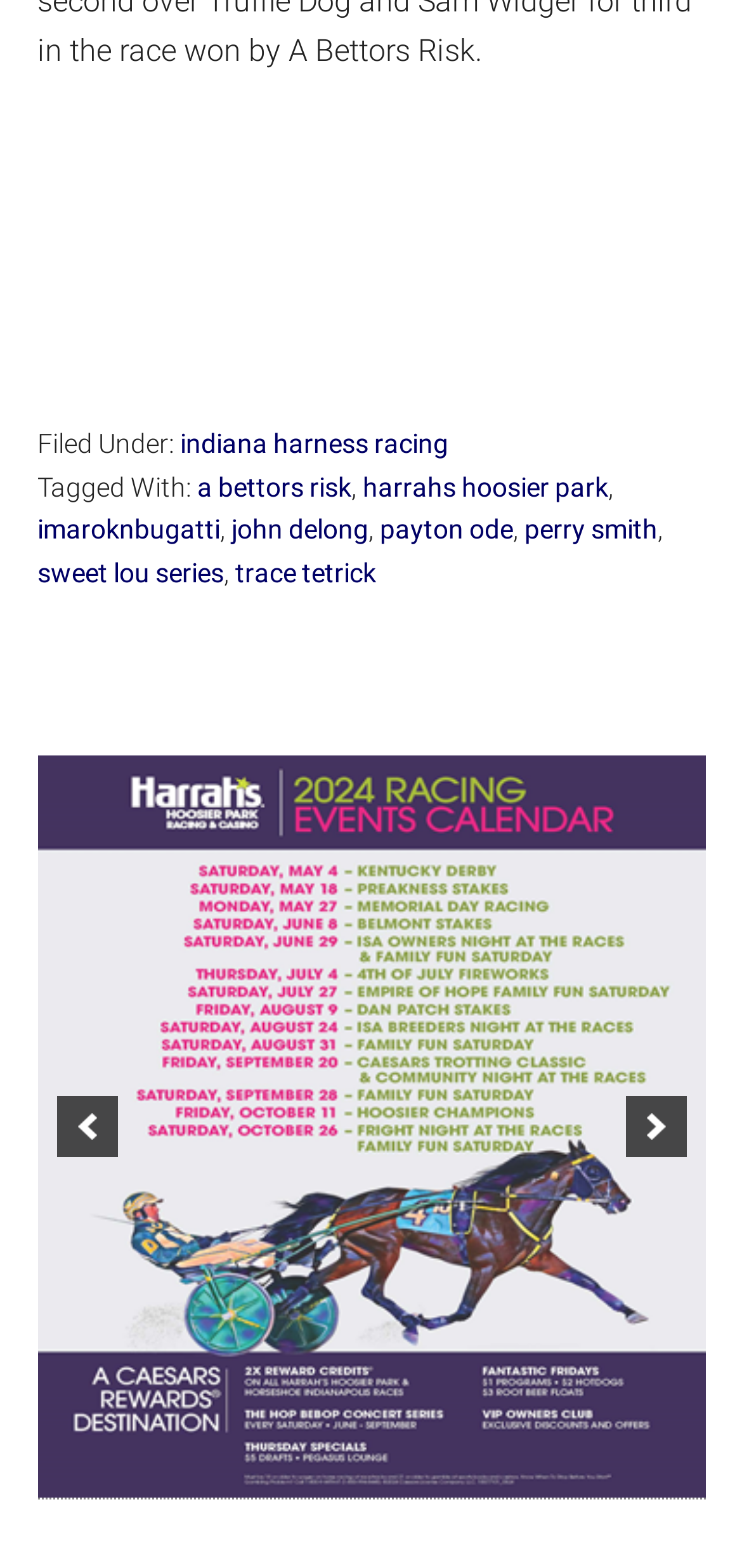How many static text elements are in the footer?
Using the picture, provide a one-word or short phrase answer.

4